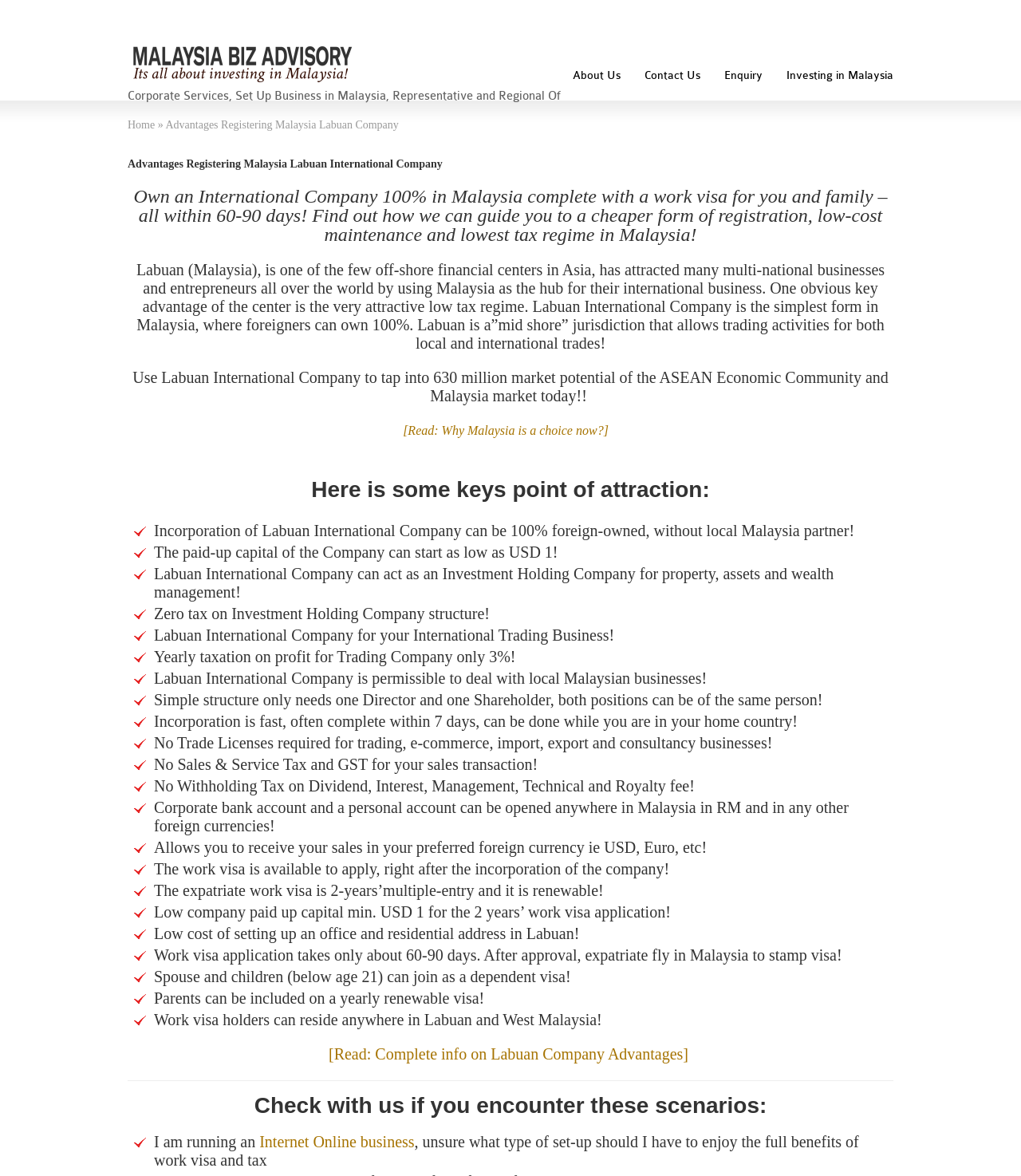Please indicate the bounding box coordinates for the clickable area to complete the following task: "Click on 'Investing in Malaysia'". The coordinates should be specified as four float numbers between 0 and 1, i.e., [left, top, right, bottom].

[0.759, 0.045, 0.887, 0.085]